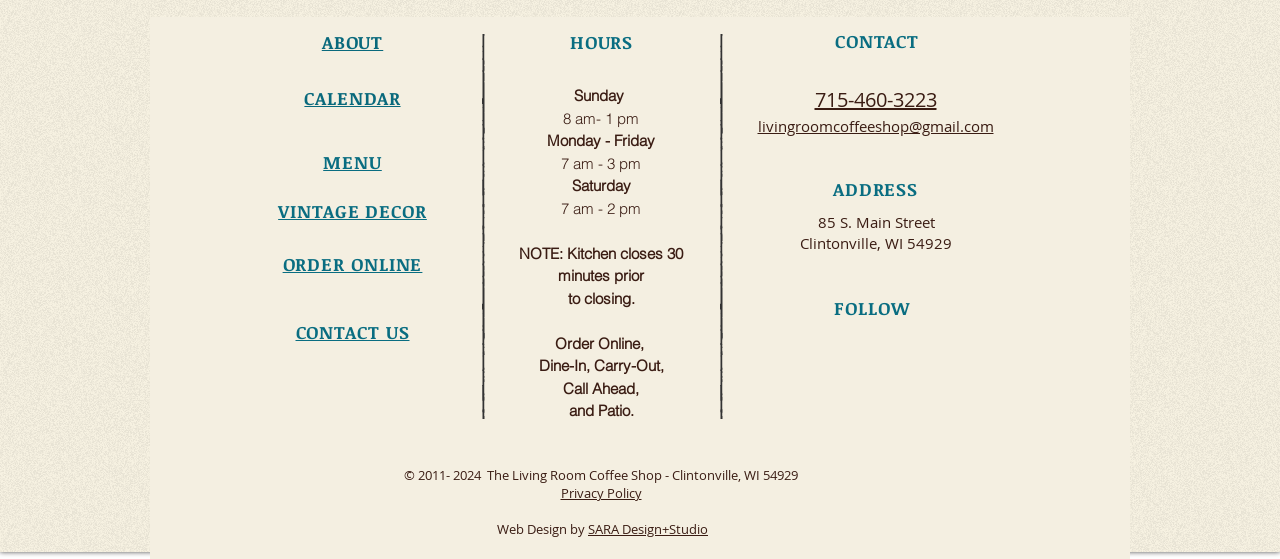Identify the bounding box of the UI element that matches this description: "livingroomcoffeeshop@gmail.com".

[0.592, 0.21, 0.776, 0.244]